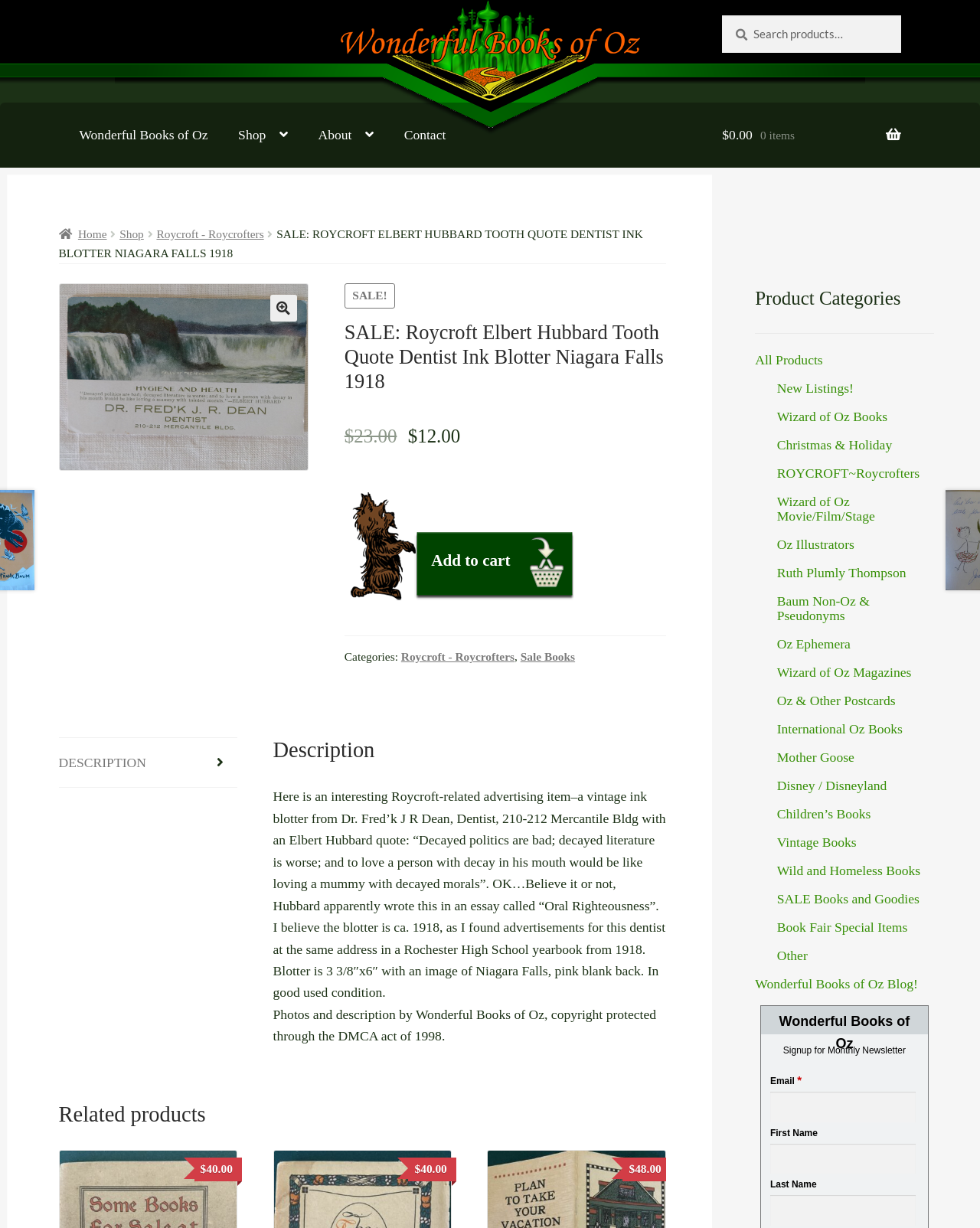Pinpoint the bounding box coordinates for the area that should be clicked to perform the following instruction: "Read the description".

[0.279, 0.601, 0.68, 0.868]